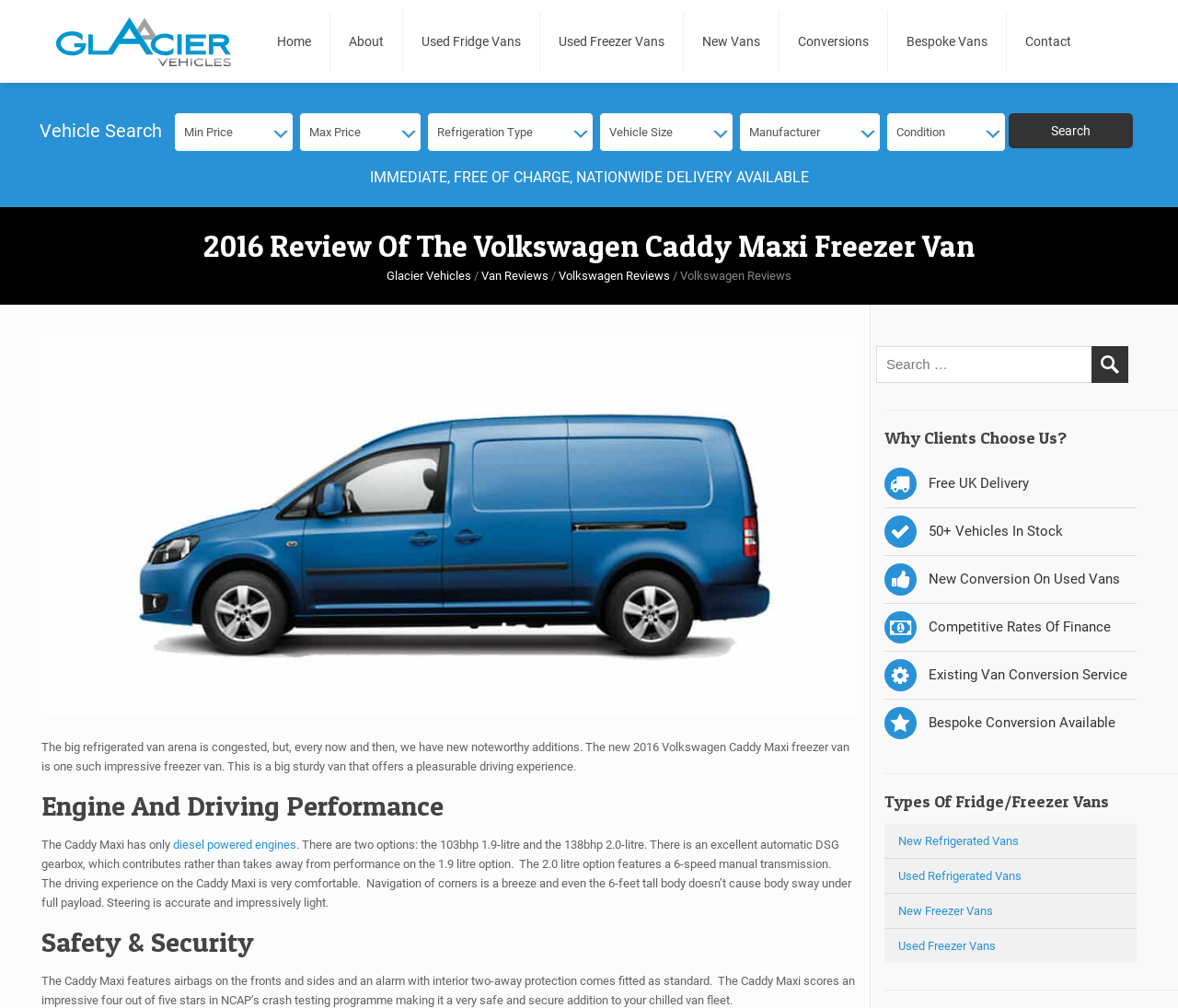What is the name of the van being reviewed?
Provide an in-depth and detailed answer to the question.

The webpage is reviewing a specific van, and the name of the van is mentioned in the heading '2016 Review Of The Volkswagen Caddy Maxi Freezer Van'.